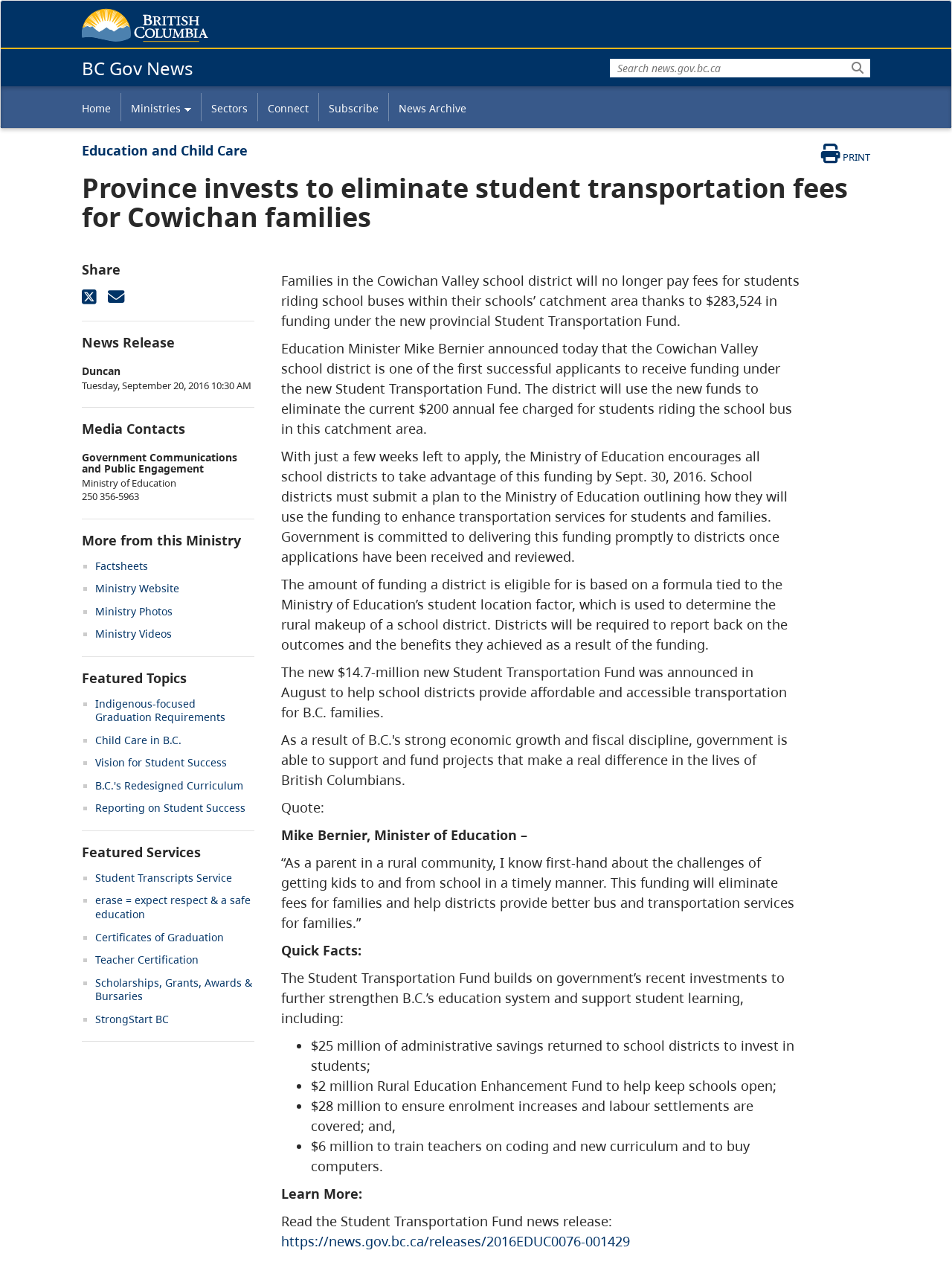How much is the total funding allocated for the Student Transportation Fund?
Please analyze the image and answer the question with as much detail as possible.

The article states that the new $14.7-million Student Transportation Fund was announced in August to help school districts provide affordable and accessible transportation for B.C. families.